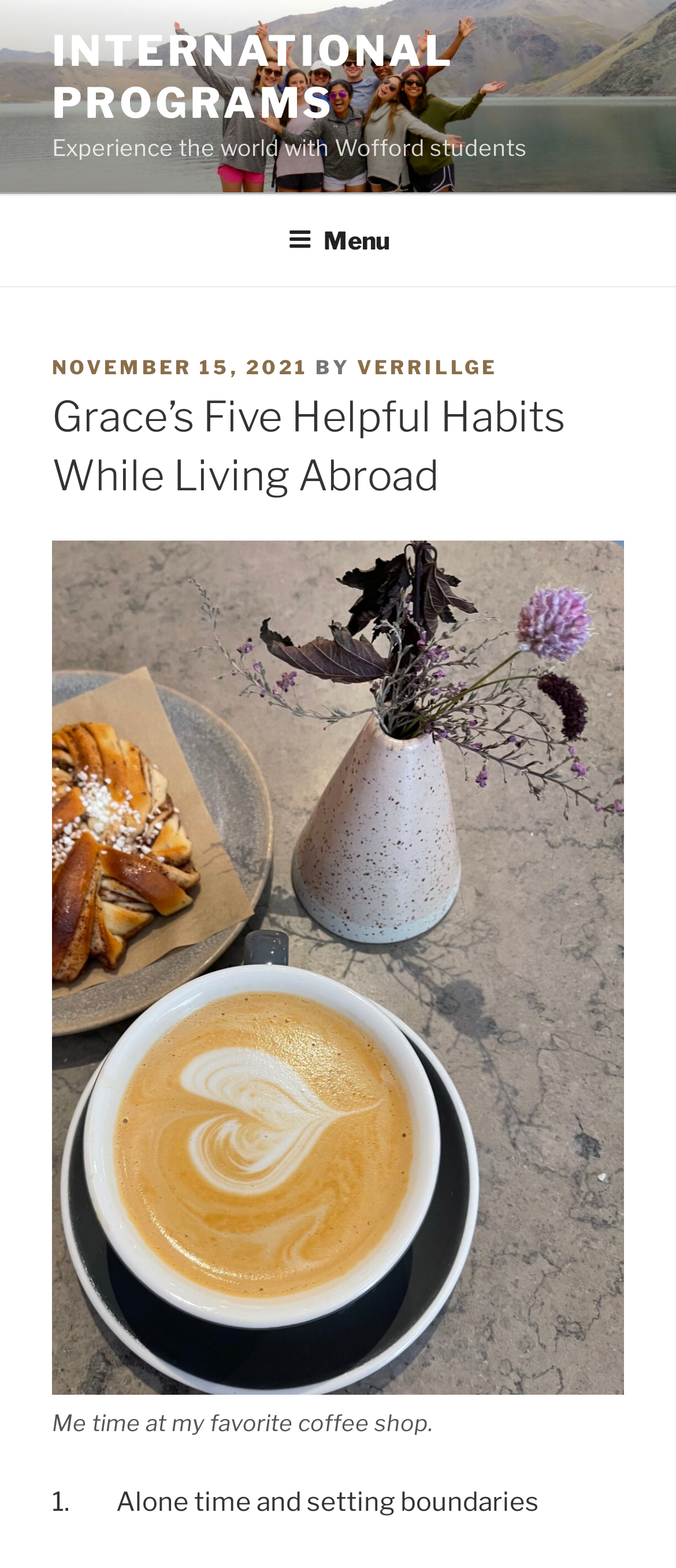Describe all the significant parts and information present on the webpage.

The webpage is about Grace's five helpful habits while living abroad, as indicated by the title. At the top of the page, there is a link to "INTERNATIONAL PROGRAMS" on the left side, followed by a static text "Experience the world with Wofford students". Below this, there is a top menu navigation bar that spans the entire width of the page, containing a button labeled "Menu" on the right side.

Upon expanding the menu, a header section appears, containing a posted date "NOVEMBER 15, 2021" and the author's name "VERRILLGE". Below this, there is a heading that repeats the title "Grace’s Five Helpful Habits While Living Abroad". 

The main content of the page is accompanied by a figure, which takes up most of the page's width and height. The figure has a link and a figcaption, which contains two static texts: "Me time" and "at my favorite coffee shop." 

Finally, at the bottom of the page, there is a static text that starts with "1. Alone time and setting boundaries", which is likely the beginning of the article's content.